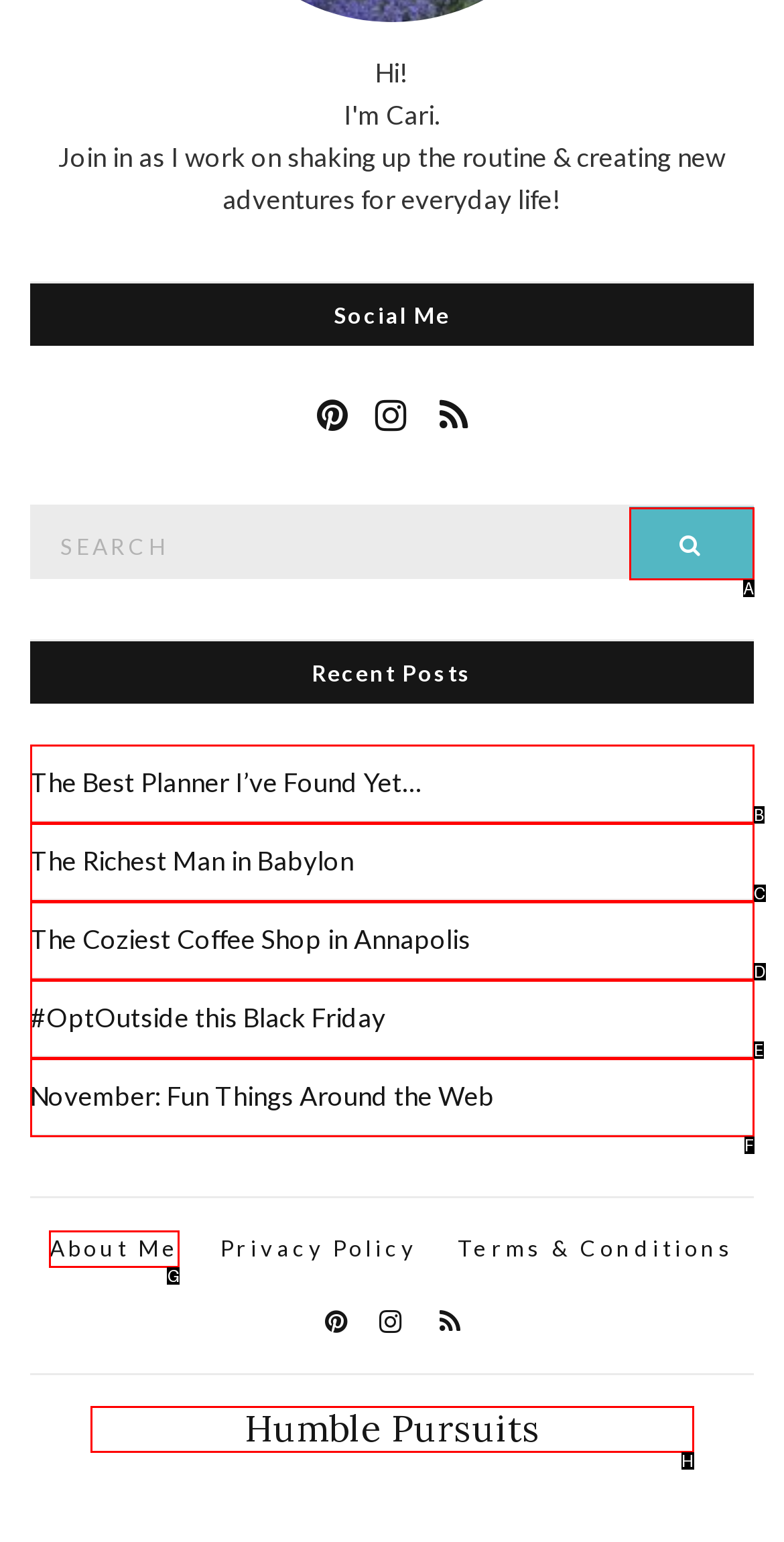Tell me which one HTML element I should click to complete the following task: Check the 'About Me' section Answer with the option's letter from the given choices directly.

G